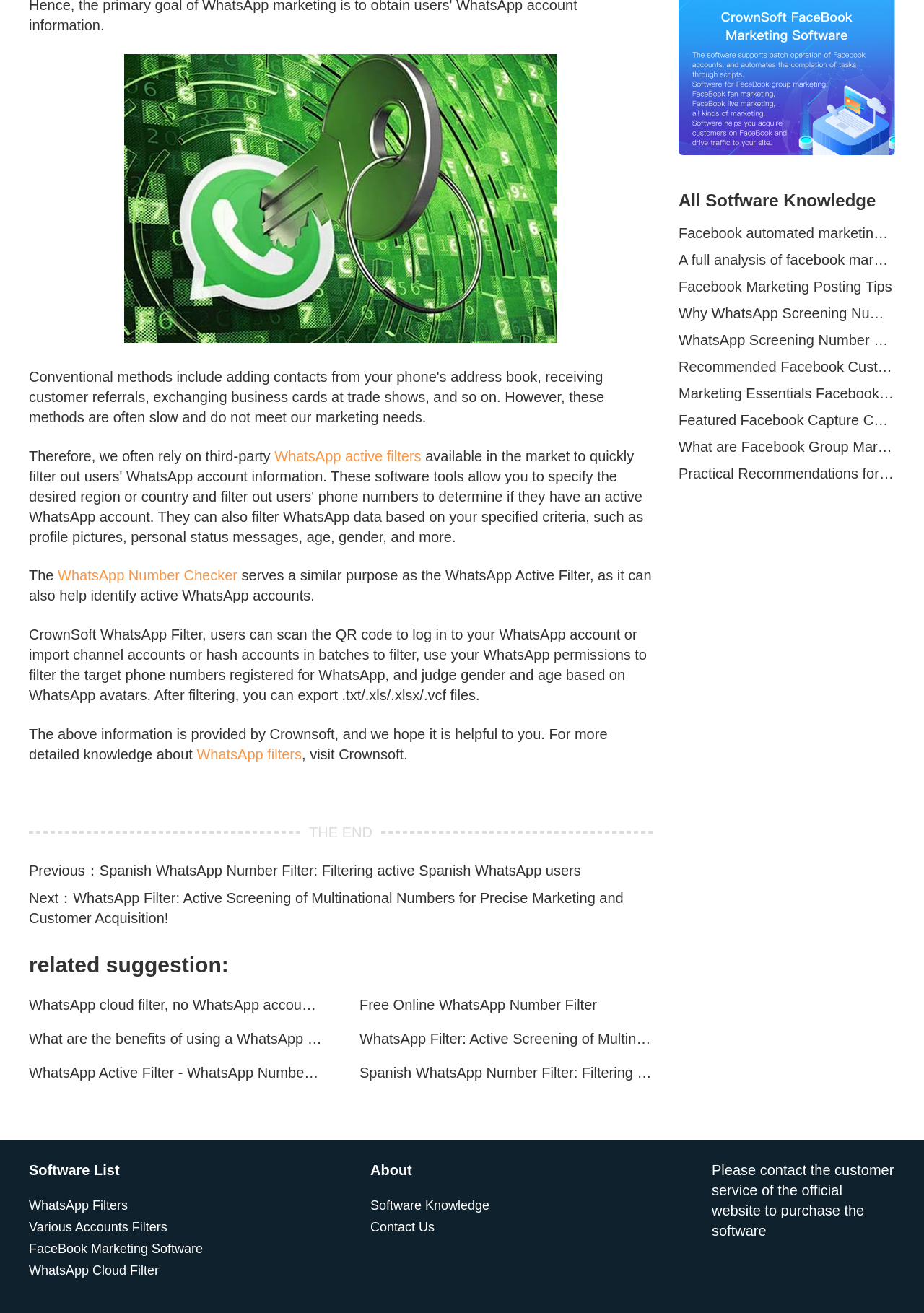Can you find the bounding box coordinates of the area I should click to execute the following instruction: "Visit Crownsoft for more information"?

[0.327, 0.569, 0.441, 0.581]